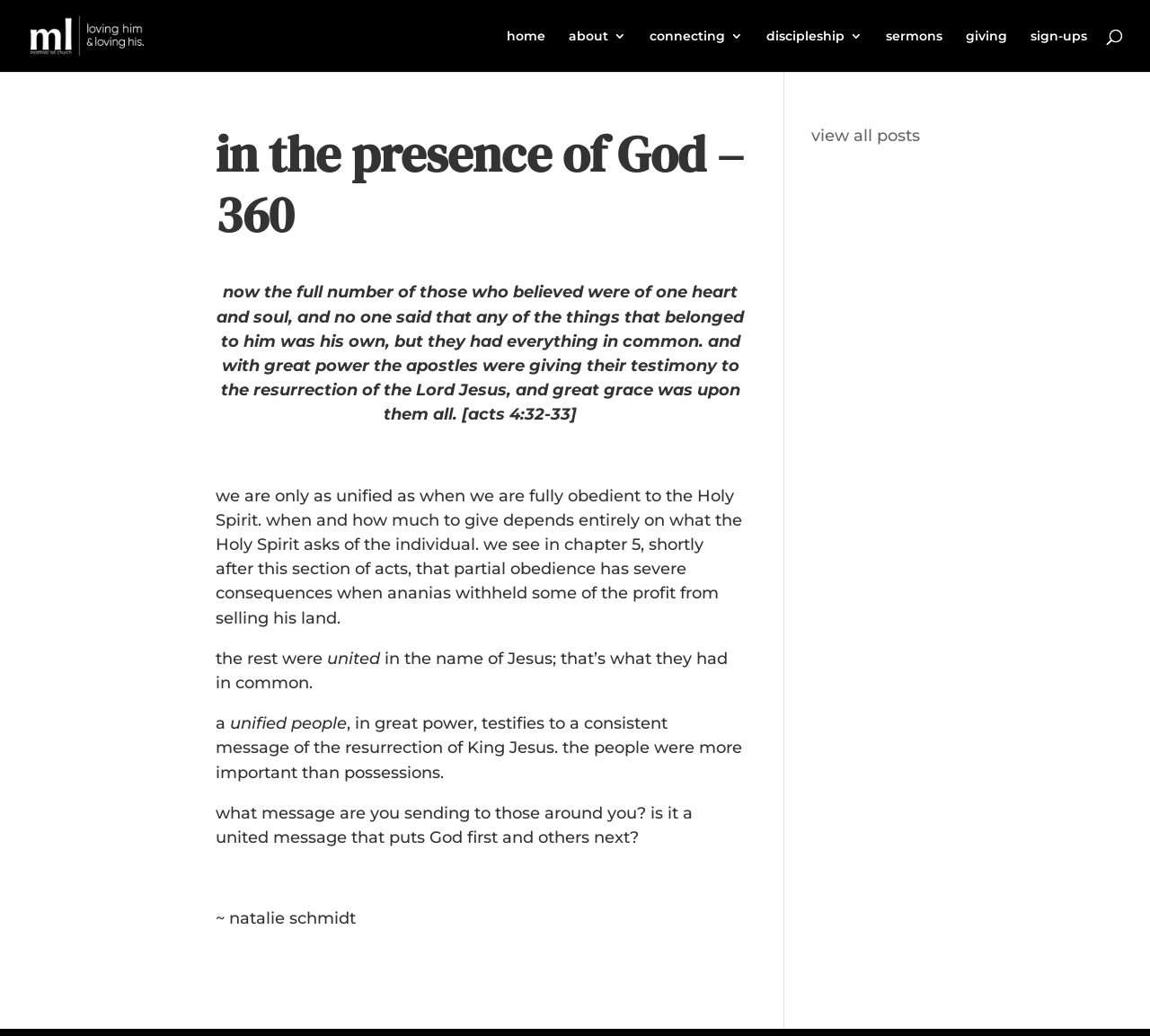Pinpoint the bounding box coordinates of the clickable area needed to execute the instruction: "listen to sermons". The coordinates should be specified as four float numbers between 0 and 1, i.e., [left, top, right, bottom].

[0.77, 0.029, 0.82, 0.069]